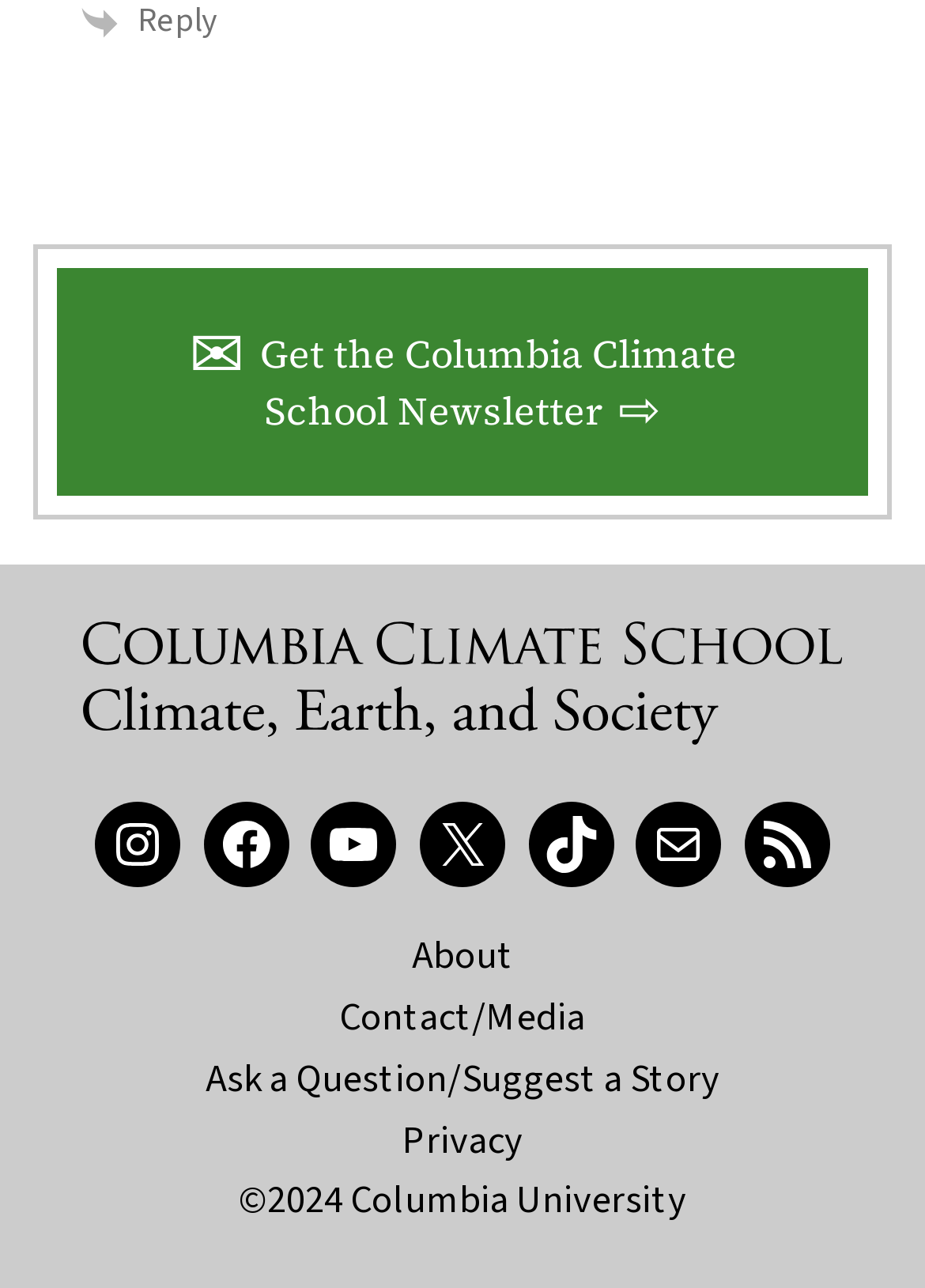Can you specify the bounding box coordinates for the region that should be clicked to fulfill this instruction: "Follow on Instagram".

[0.103, 0.623, 0.195, 0.689]